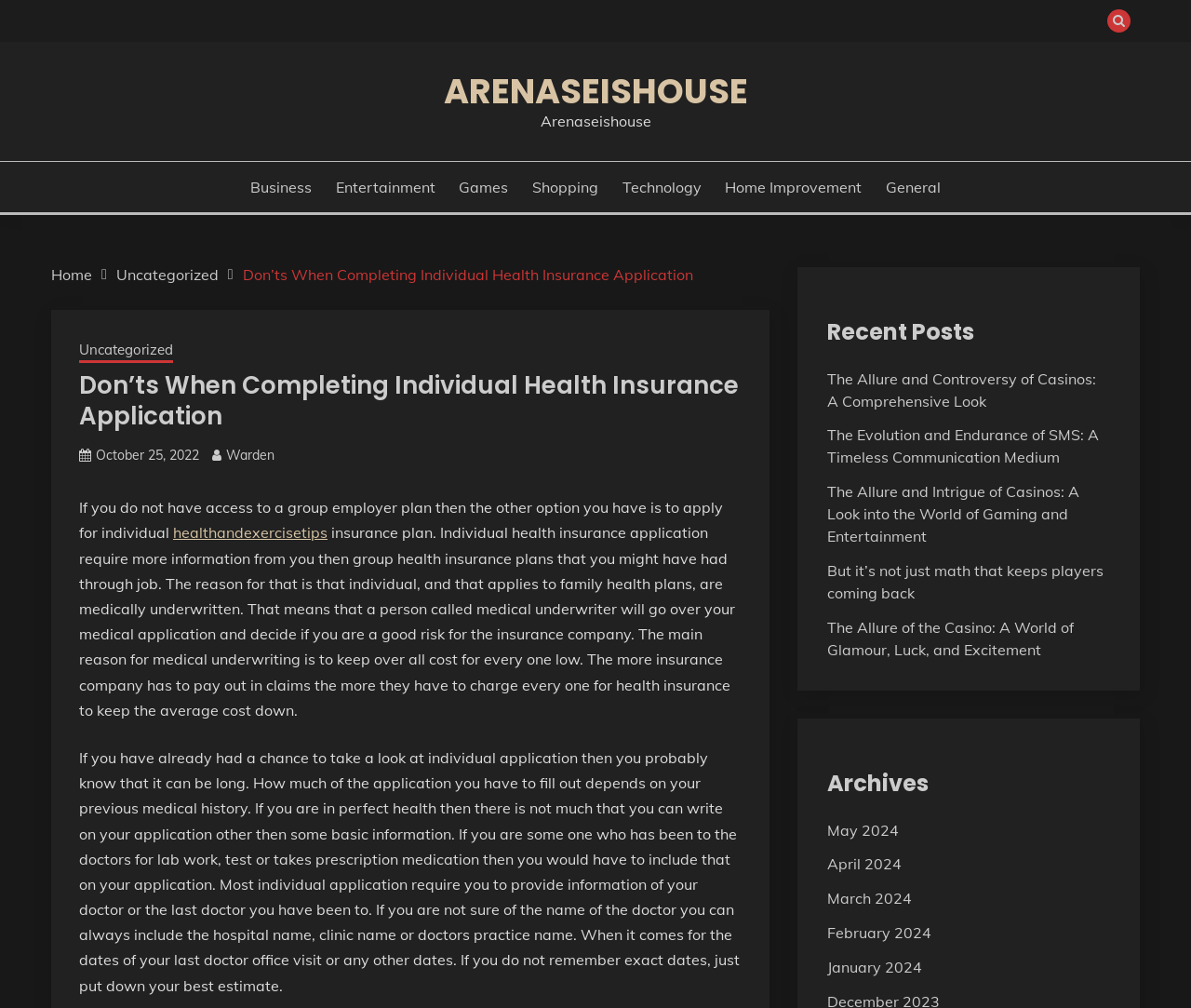What information is required in an individual health insurance application?
Look at the image and respond with a single word or a short phrase.

Medical history and doctor information